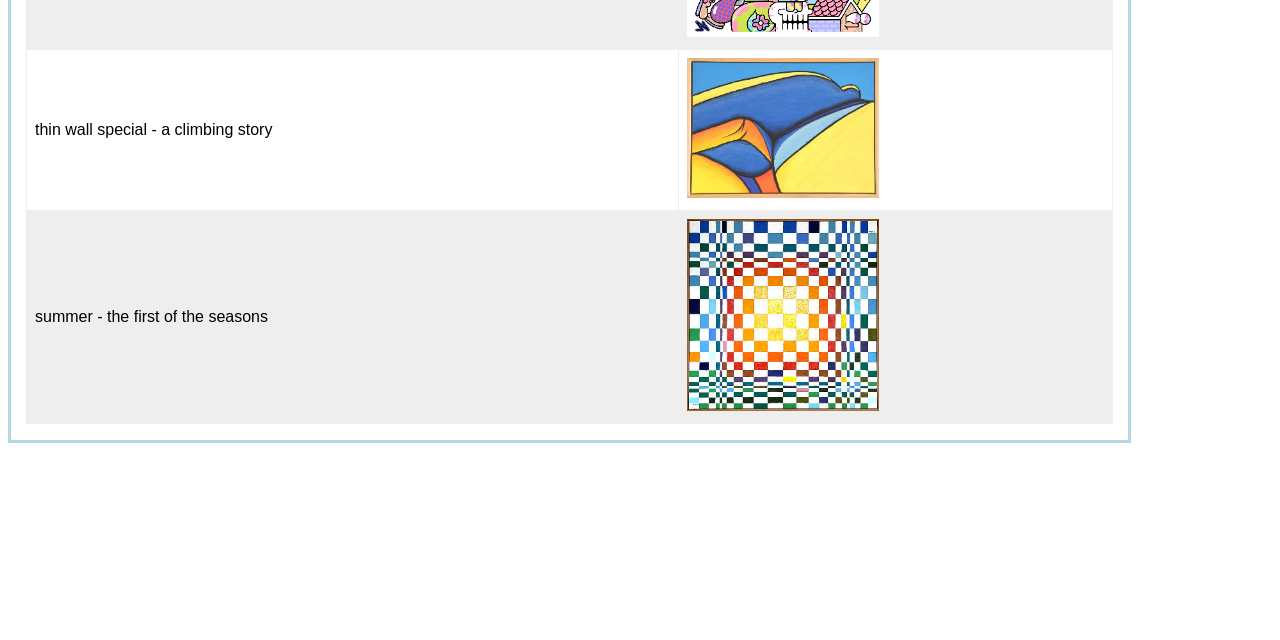Show the bounding box coordinates for the HTML element as described: "alt="fauxGR170"".

[0.537, 0.036, 0.687, 0.063]